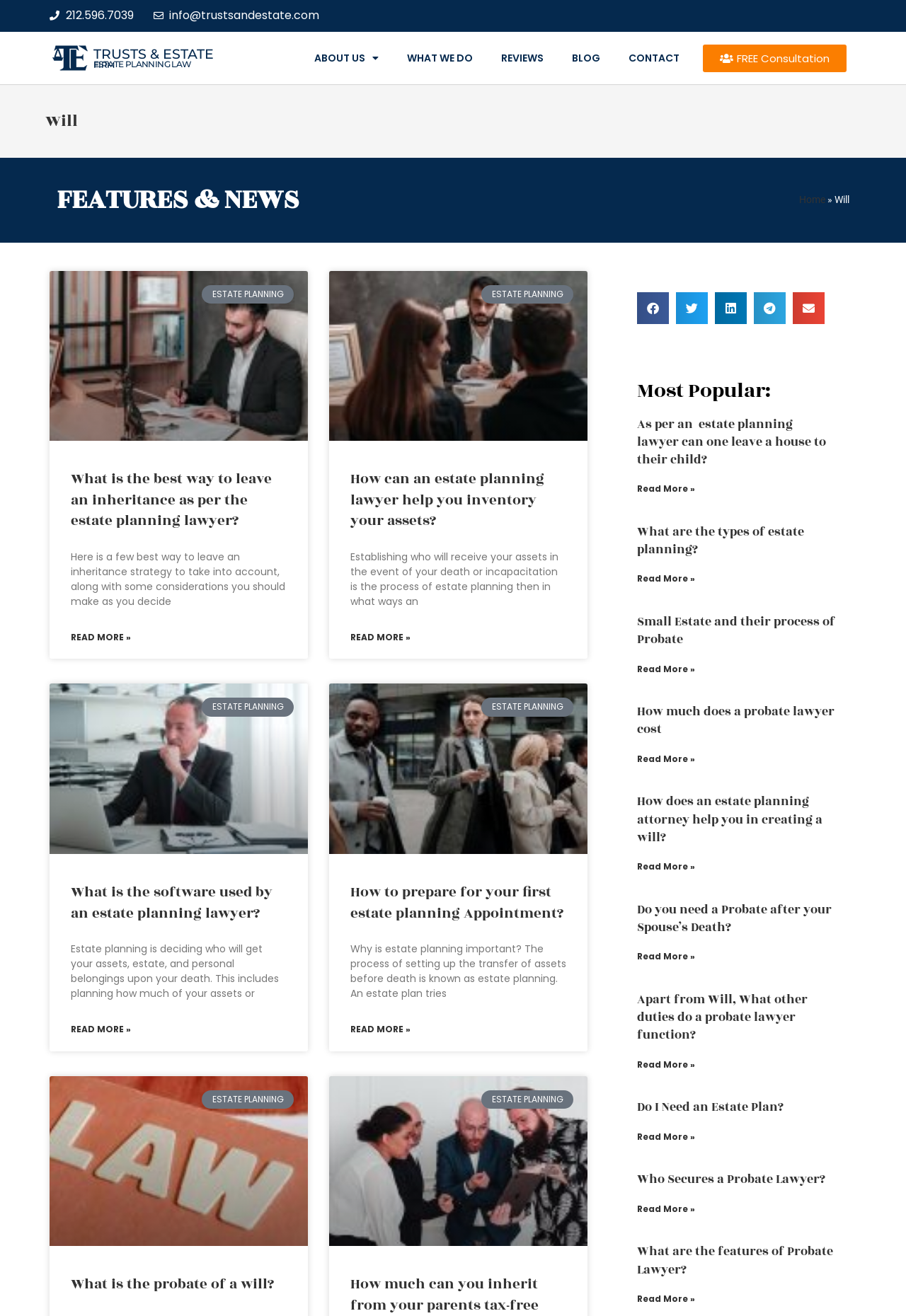Analyze the image and answer the question with as much detail as possible: 
What is the topic of the 'Most Popular' section?

The 'Most Popular' section, located at the bottom of the webpage, features articles related to estate planning, such as 'As per an estate planning lawyer can one leave a house to their child?' and 'What are the types of estate planning?'. This suggests that the topic of the 'Most Popular' section is estate planning.